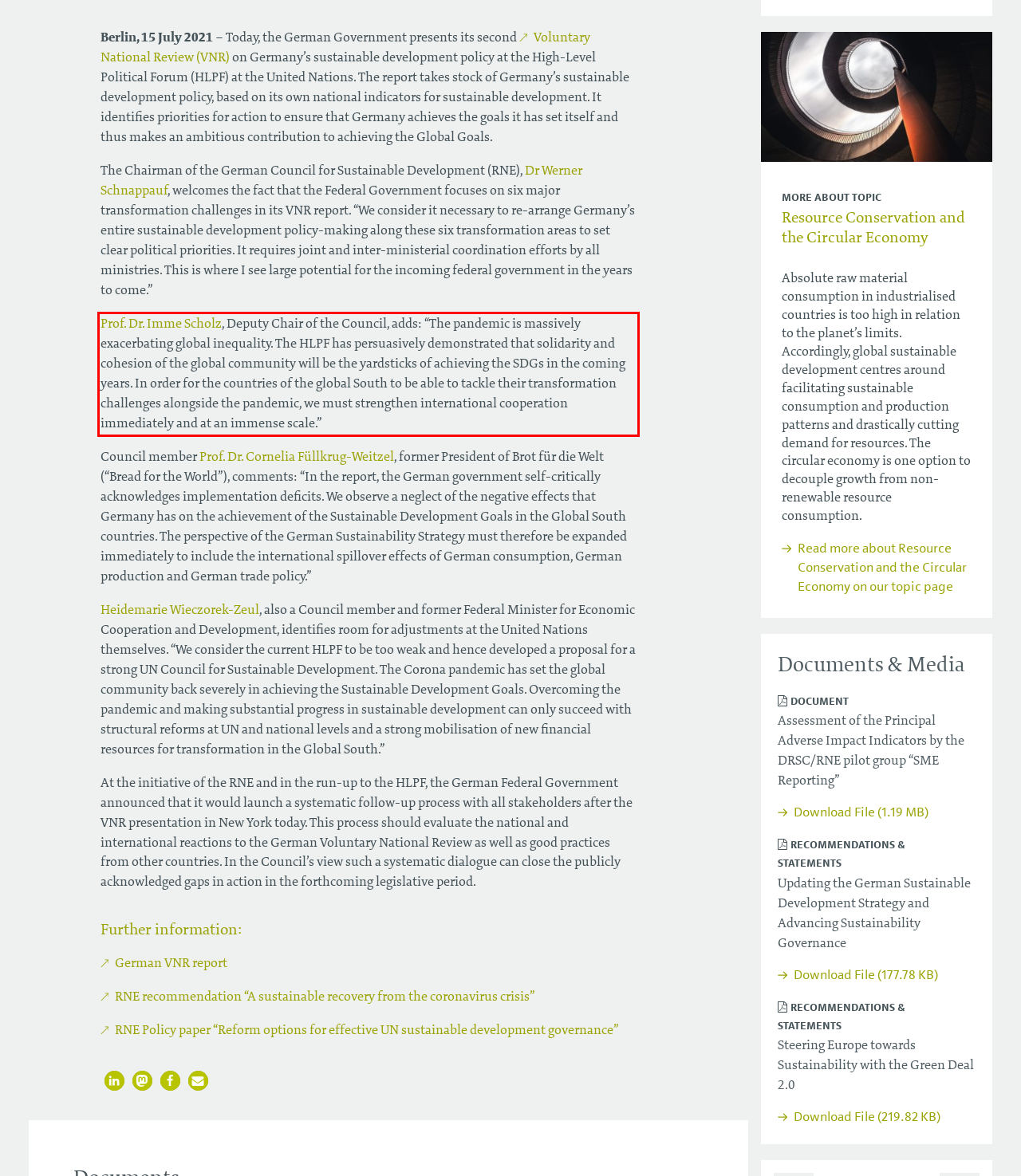Please identify and extract the text from the UI element that is surrounded by a red bounding box in the provided webpage screenshot.

Prof. Dr. Imme Scholz, Deputy Chair of the Council, adds: “The pandemic is massively exacerbating global inequality. The HLPF has persuasively demonstrated that solidarity and cohesion of the global community will be the yardsticks of achieving the SDGs in the coming years. In order for the countries of the global South to be able to tackle their transformation challenges alongside the pandemic, we must strengthen international cooperation immediately and at an immense scale.”